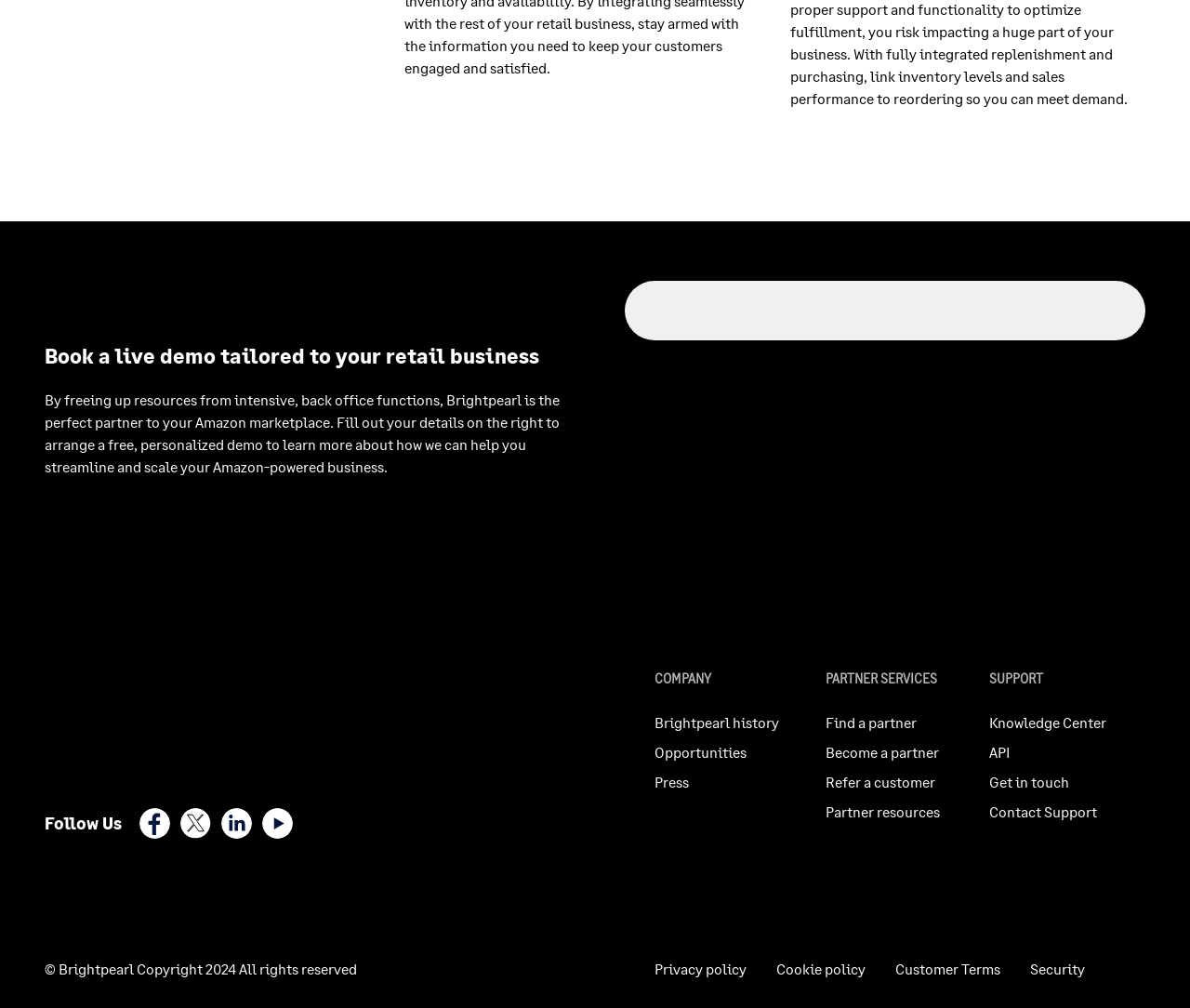Please specify the coordinates of the bounding box for the element that should be clicked to carry out this instruction: "Book a live demo tailored to your retail business". The coordinates must be four float numbers between 0 and 1, formatted as [left, top, right, bottom].

[0.038, 0.337, 0.475, 0.368]